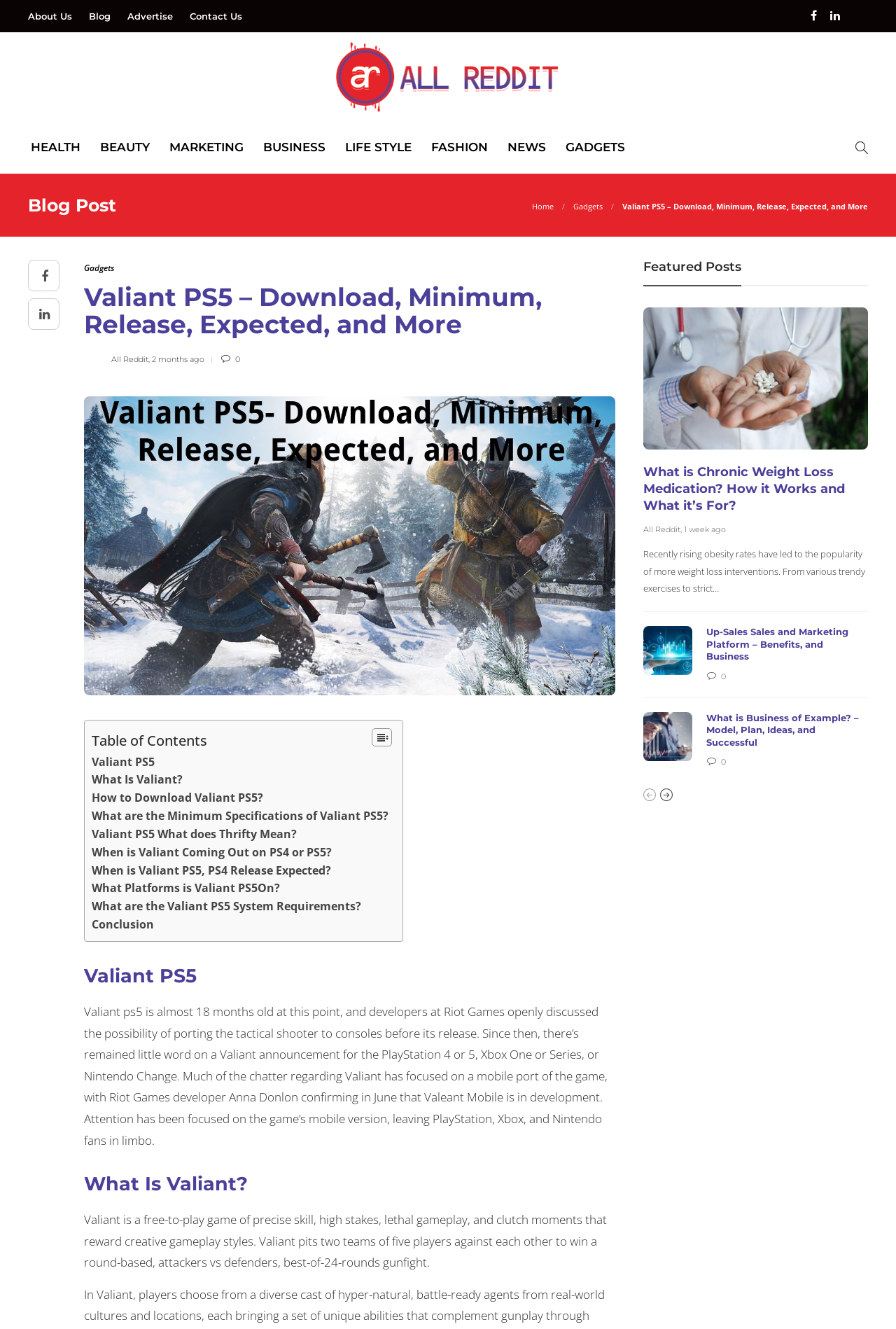Provide the bounding box coordinates for the specified HTML element described in this description: "Business". The coordinates should be four float numbers ranging from 0 to 1, in the format [left, top, right, bottom].

[0.291, 0.091, 0.363, 0.131]